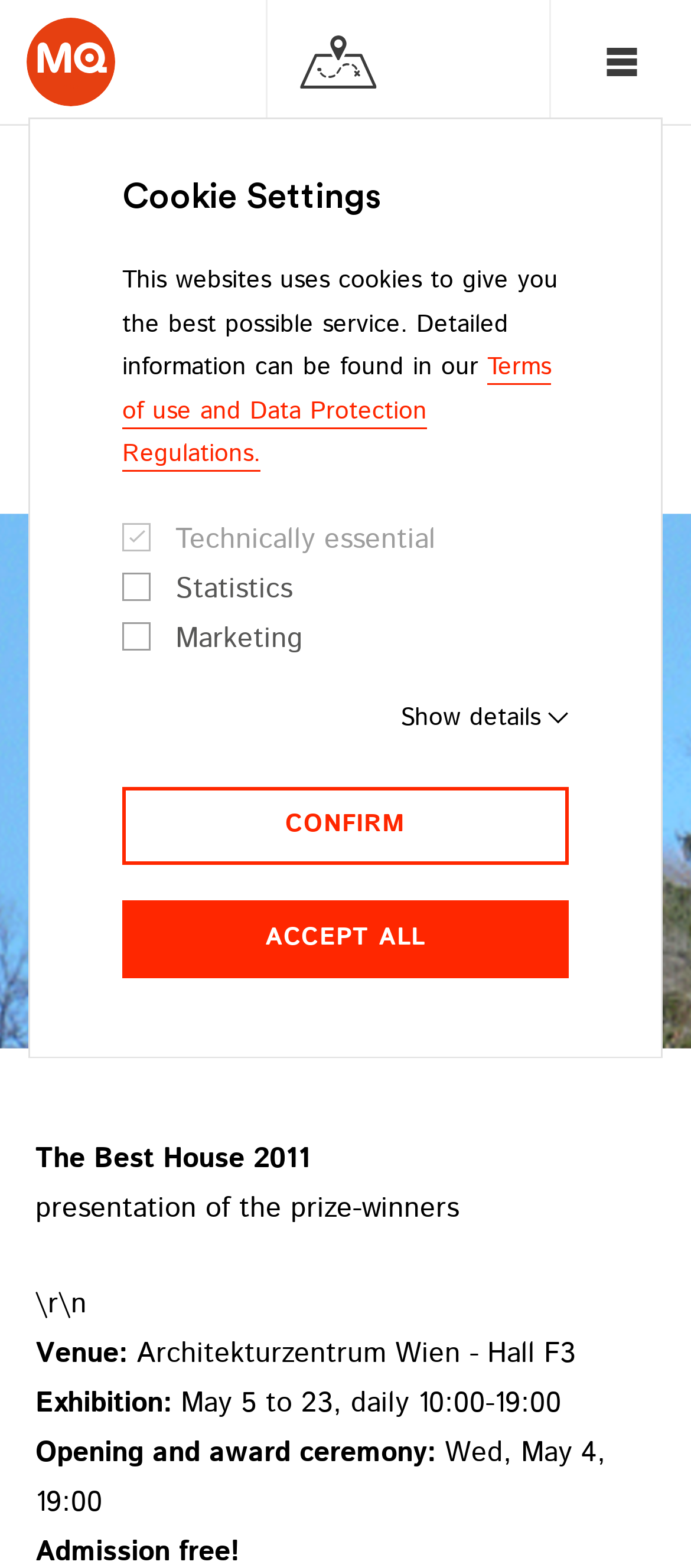Please determine the bounding box coordinates of the section I need to click to accomplish this instruction: "Show the 'Social Hub'".

[0.0, 0.002, 0.197, 0.028]